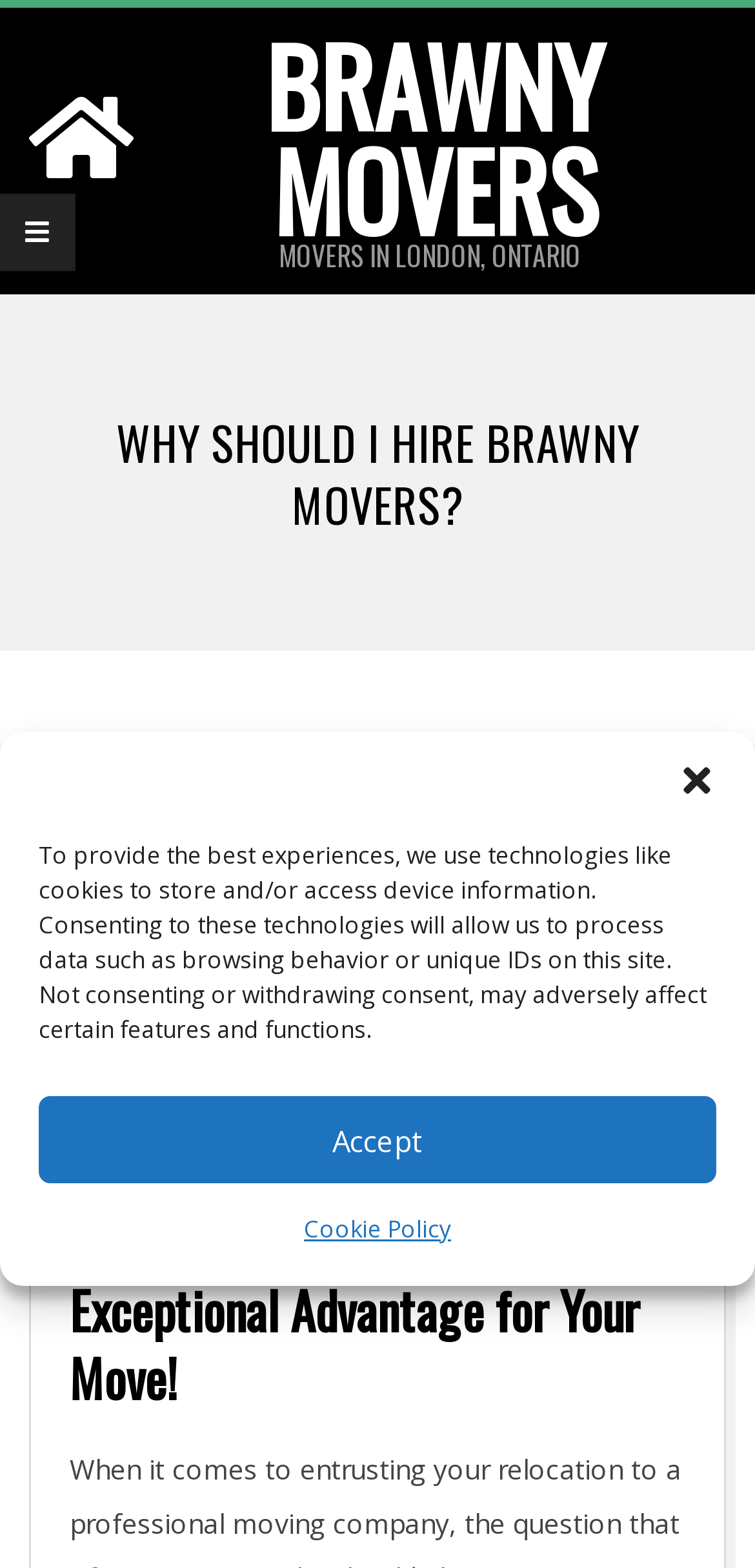Answer the question using only one word or a concise phrase: What city do the movers operate in?

London, Ontario